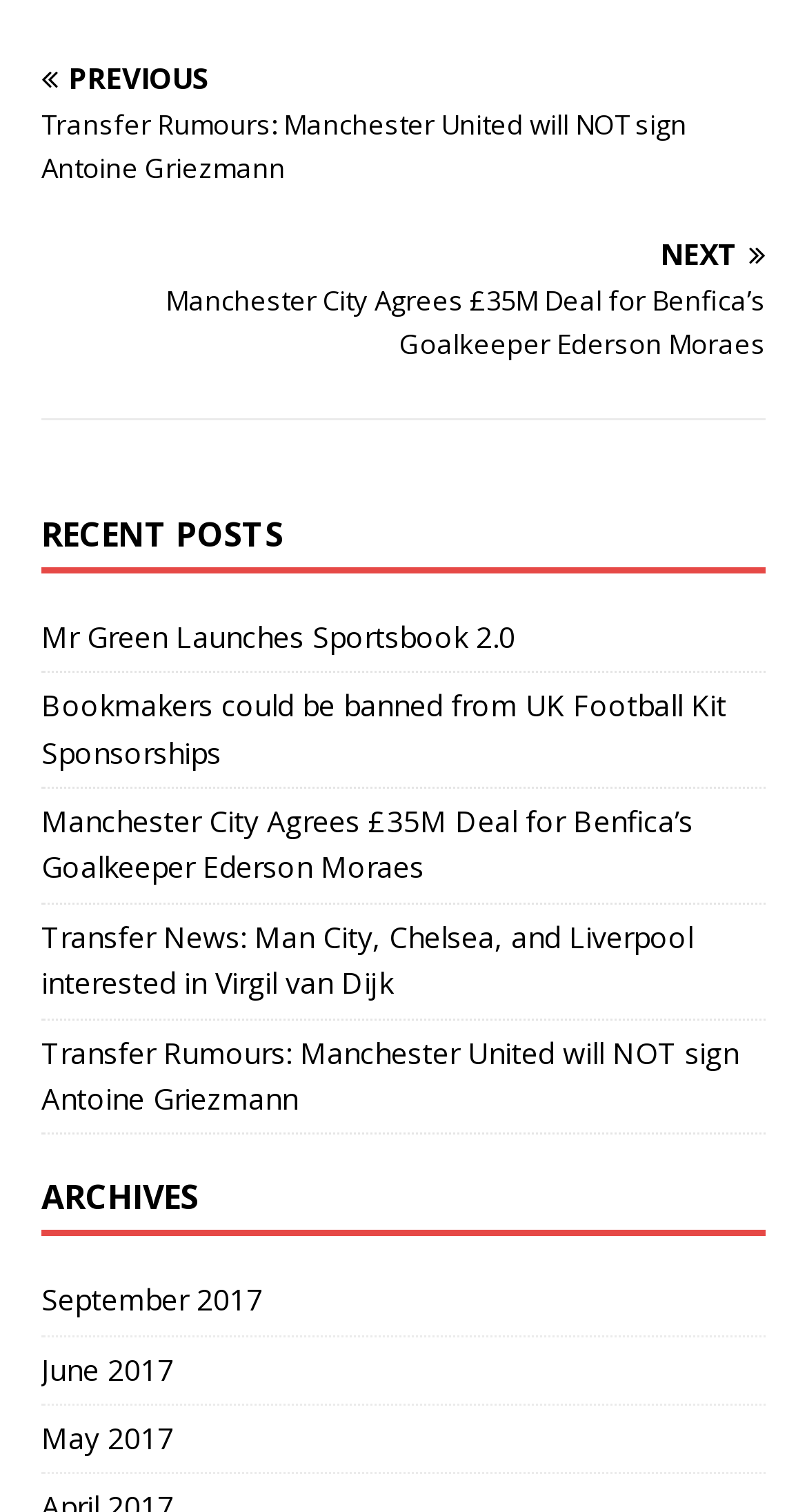Bounding box coordinates are specified in the format (top-left x, top-left y, bottom-right x, bottom-right y). All values are floating point numbers bounded between 0 and 1. Please provide the bounding box coordinate of the region this sentence describes: Mr Green Launches Sportsbook 2.0

[0.051, 0.408, 0.638, 0.434]